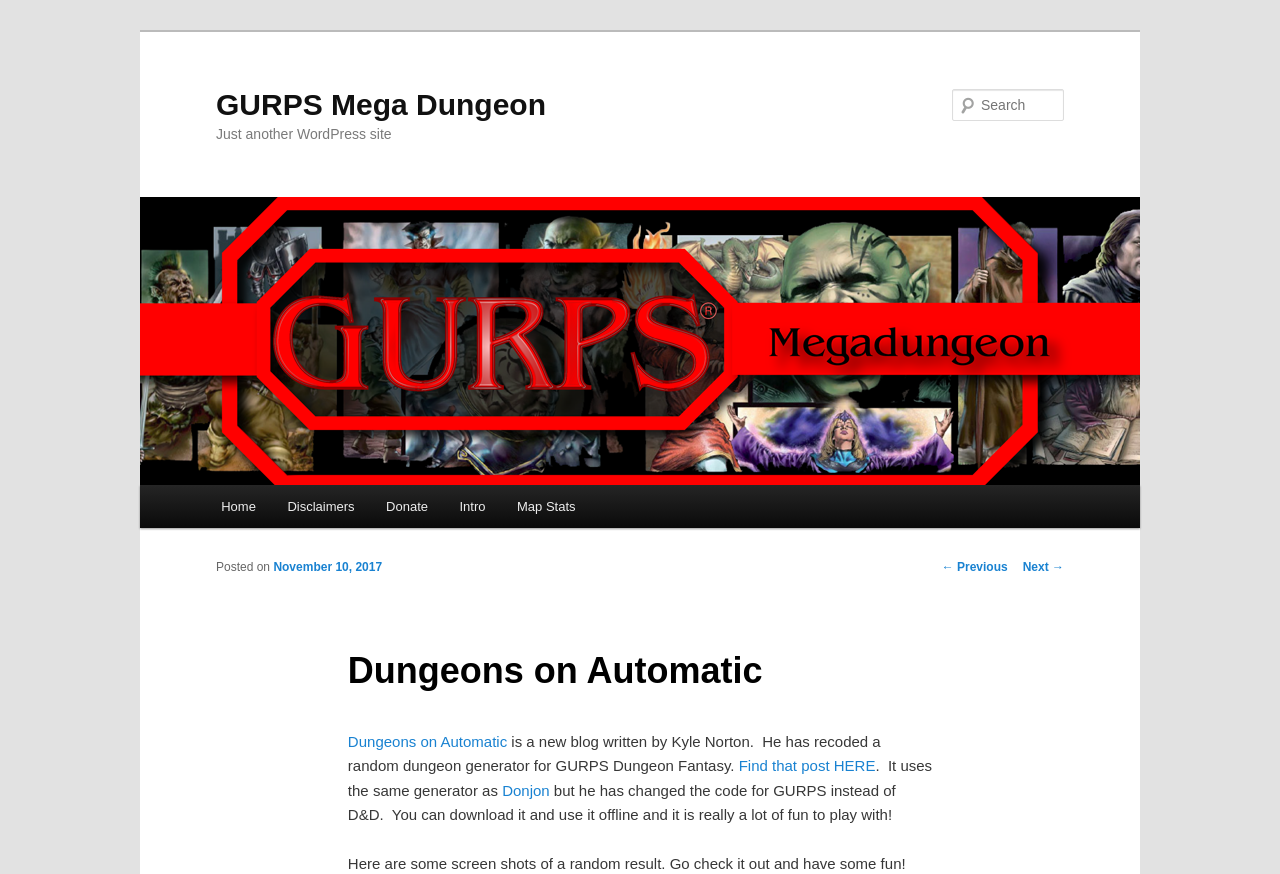What is the name of the blog?
From the image, respond using a single word or phrase.

Dungeons on Automatic